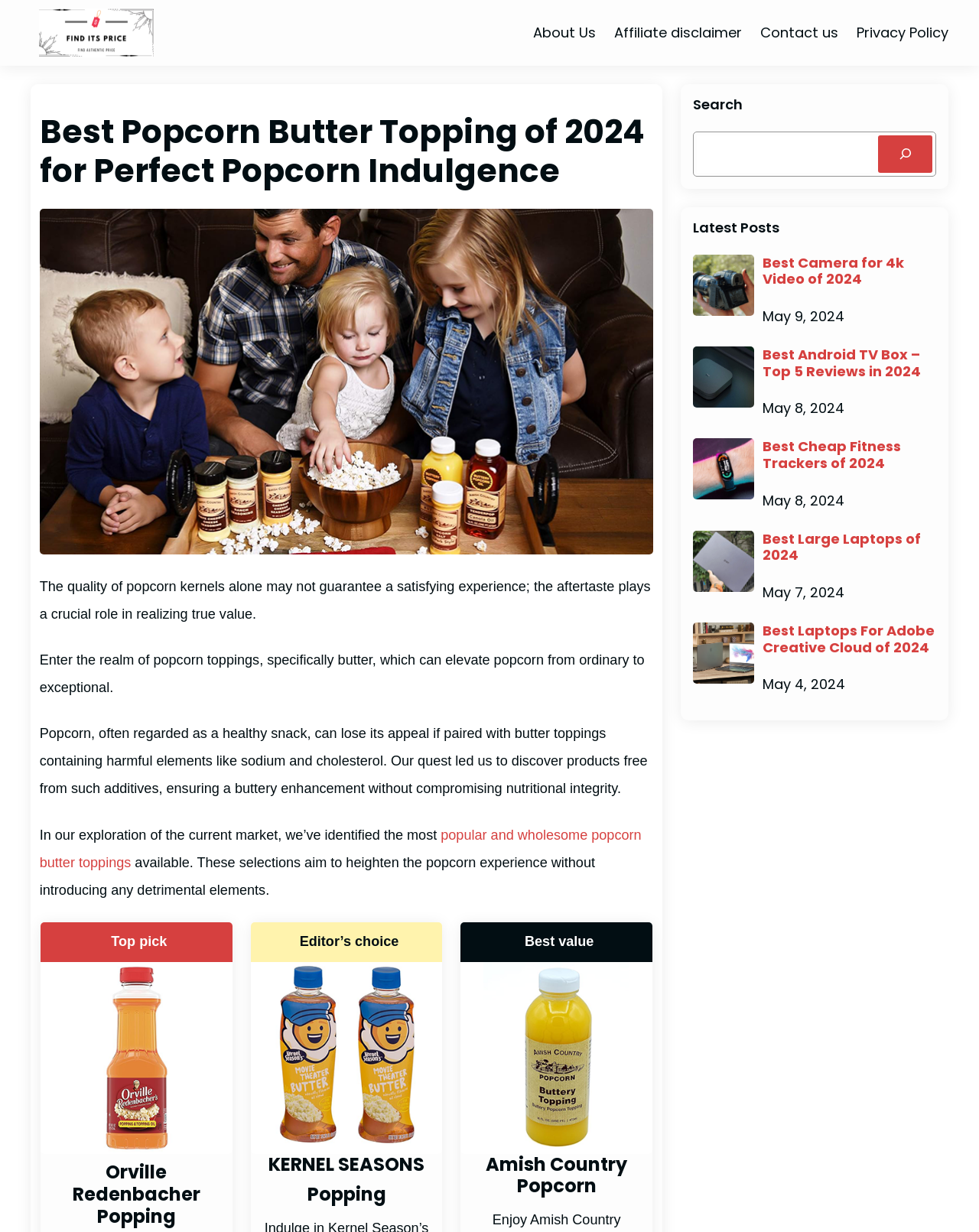Identify the bounding box coordinates for the UI element described as follows: National Museum of American History. Use the format (top-left x, top-left y, bottom-right x, bottom-right y) and ensure all values are floating point numbers between 0 and 1.

None